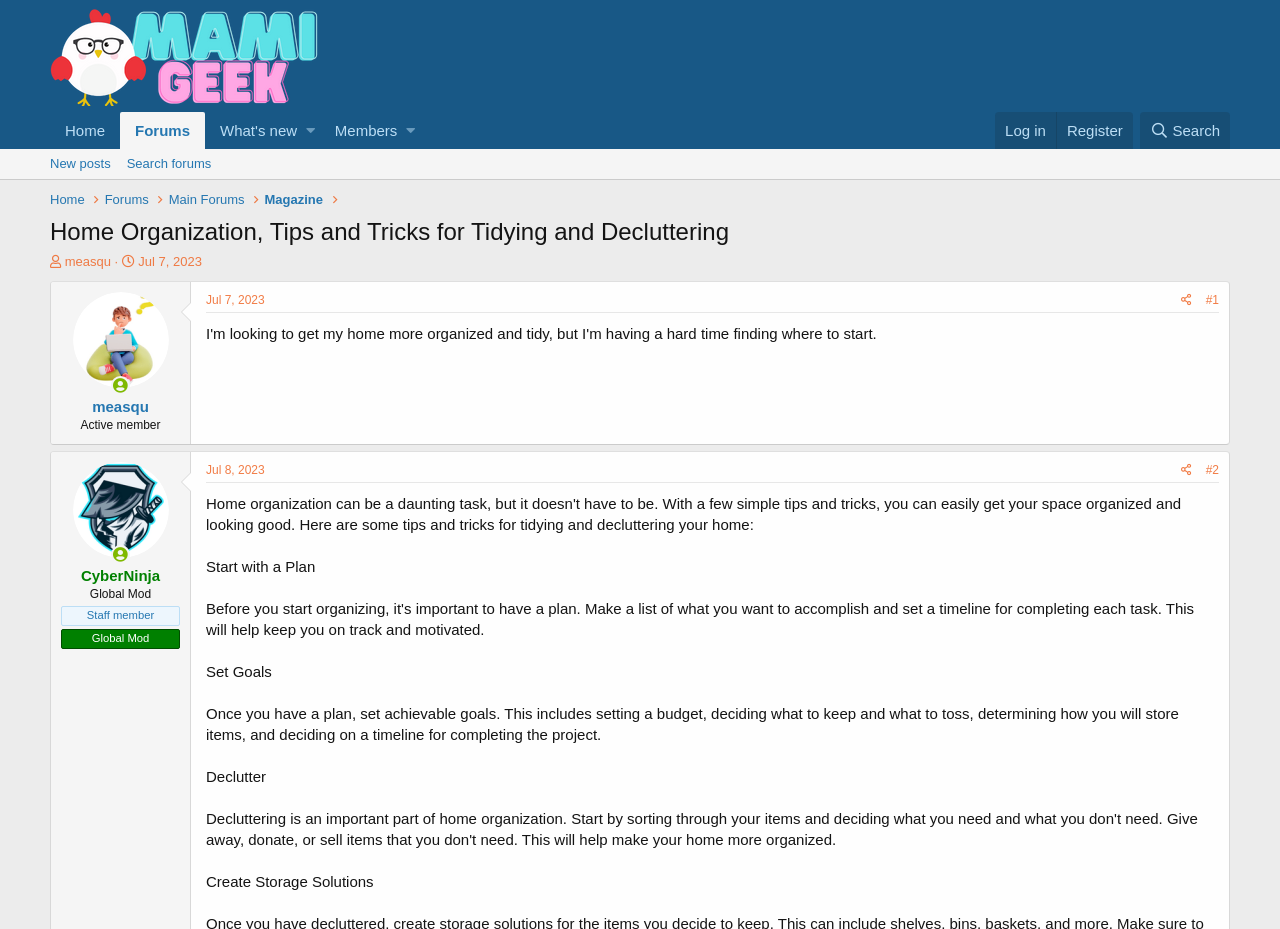Find and indicate the bounding box coordinates of the region you should select to follow the given instruction: "Log in".

[0.777, 0.121, 0.825, 0.16]